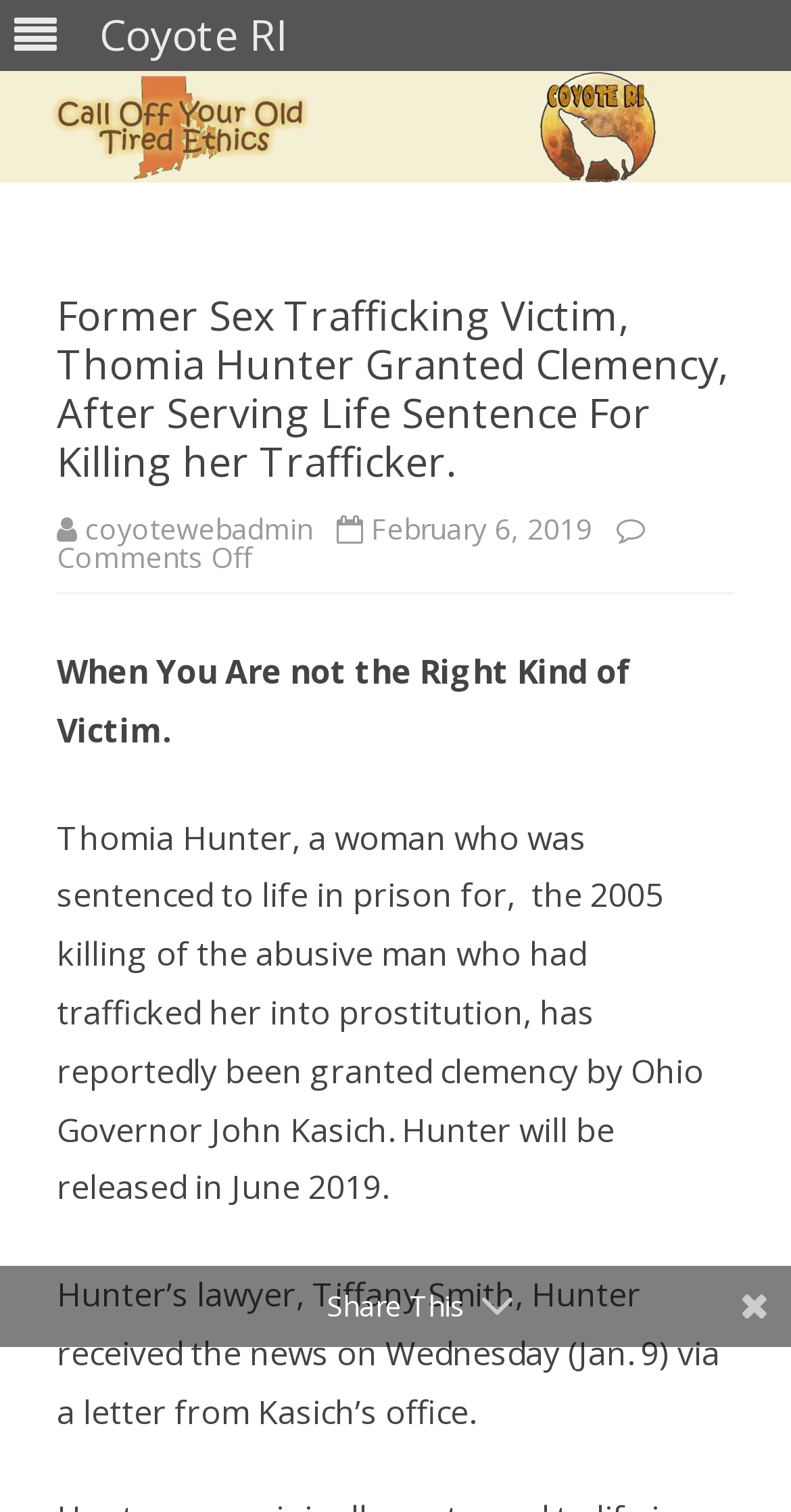Observe the image and answer the following question in detail: When will Thomia Hunter be released?

According to the webpage, Thomia Hunter will be released in June 2019 after being granted clemency.